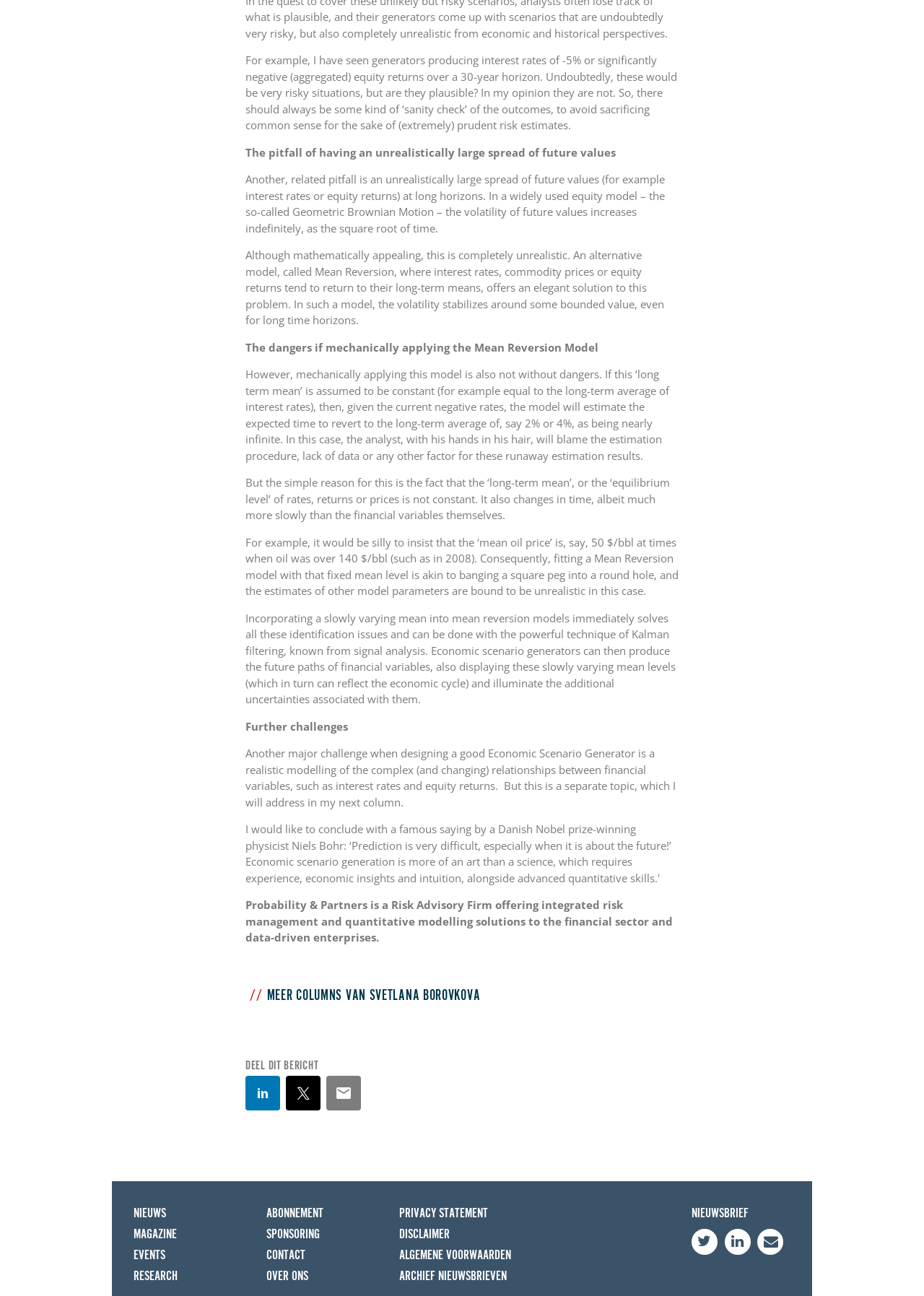Please locate the bounding box coordinates of the element that should be clicked to complete the given instruction: "Read more columns by Svetlana Borovkova".

[0.266, 0.759, 0.524, 0.778]